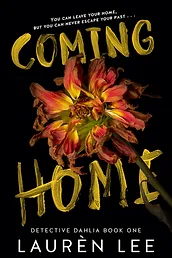What is the title of the book?
Look at the screenshot and respond with a single word or phrase.

COMING HOME